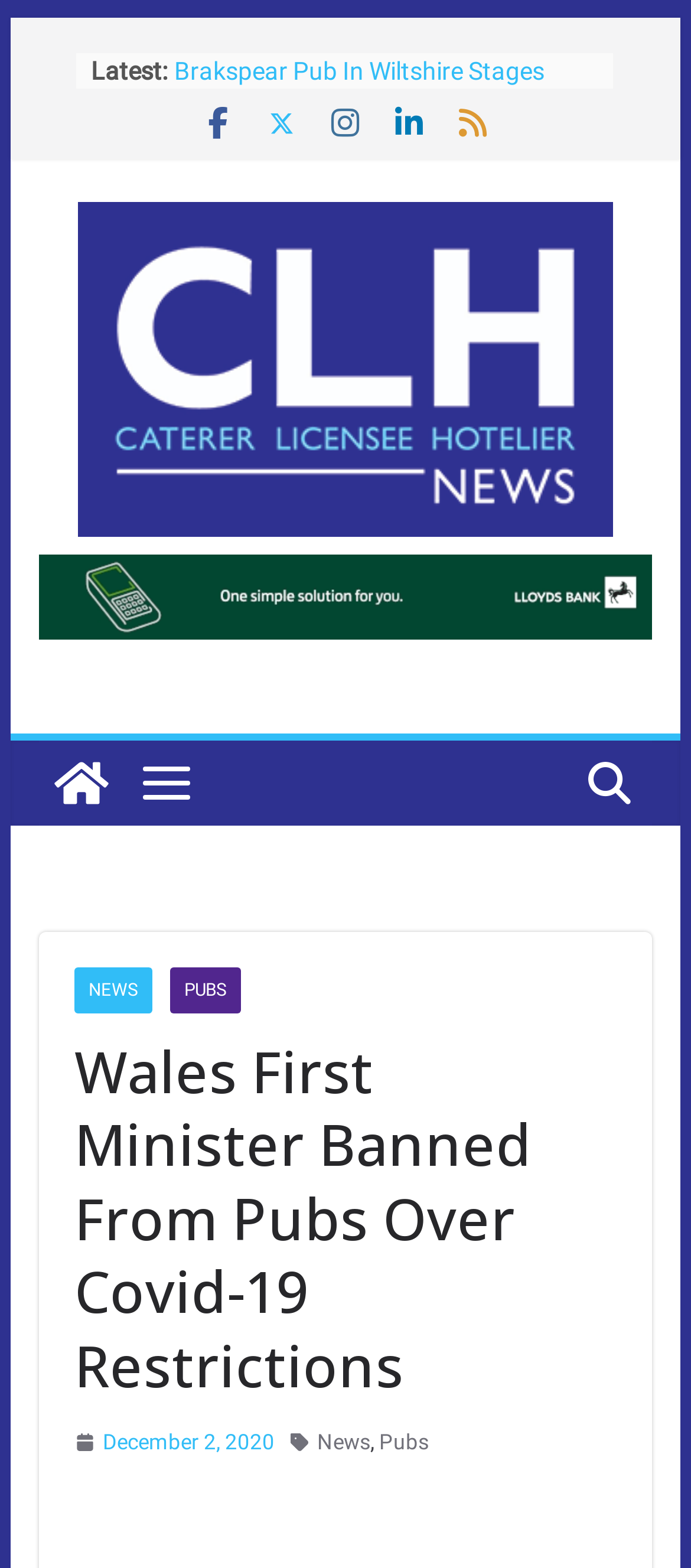What is the category of the news article?
Examine the image and give a concise answer in one word or a short phrase.

News